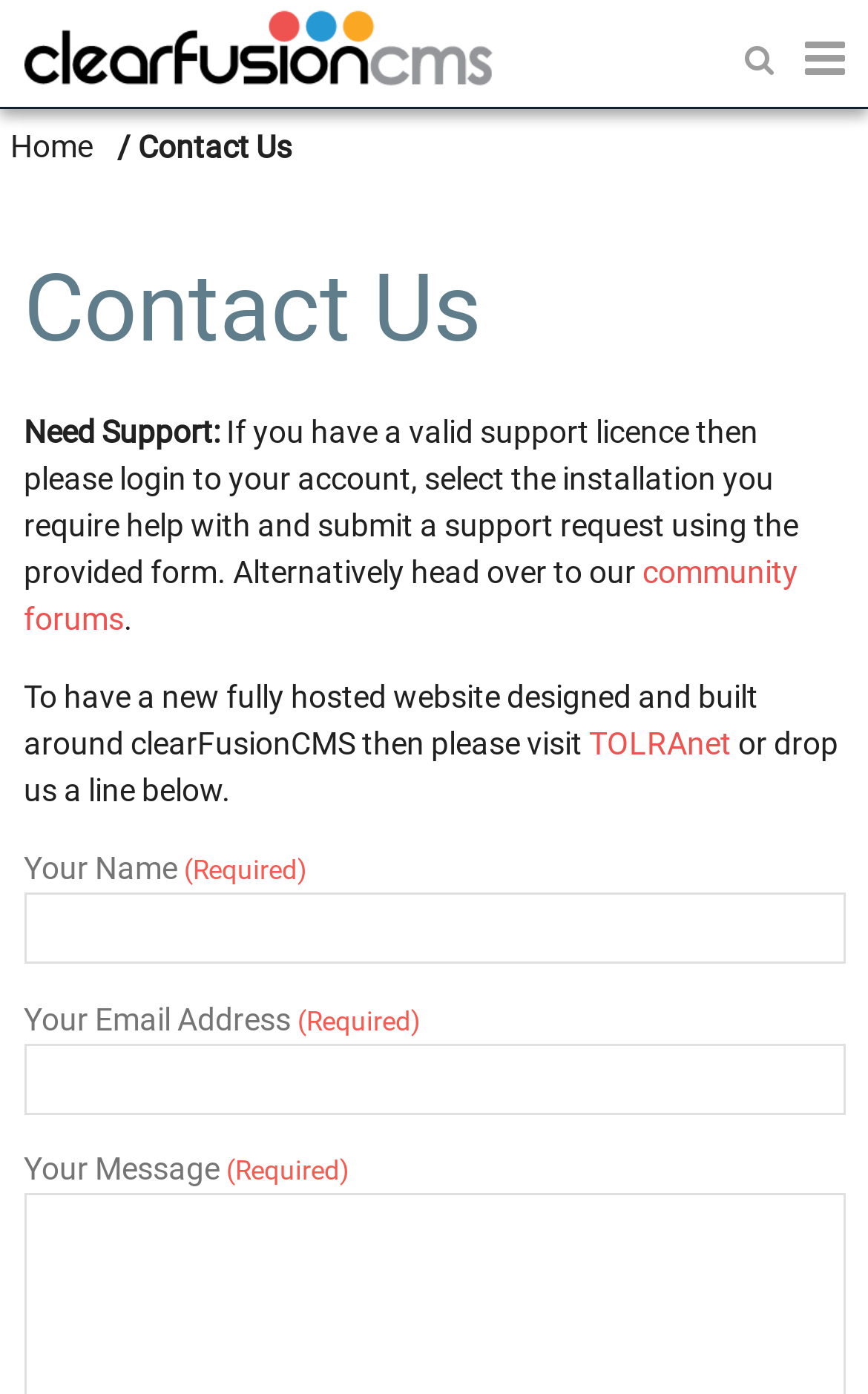Show me the bounding box coordinates of the clickable region to achieve the task as per the instruction: "Submit a support request".

[0.027, 0.398, 0.919, 0.457]